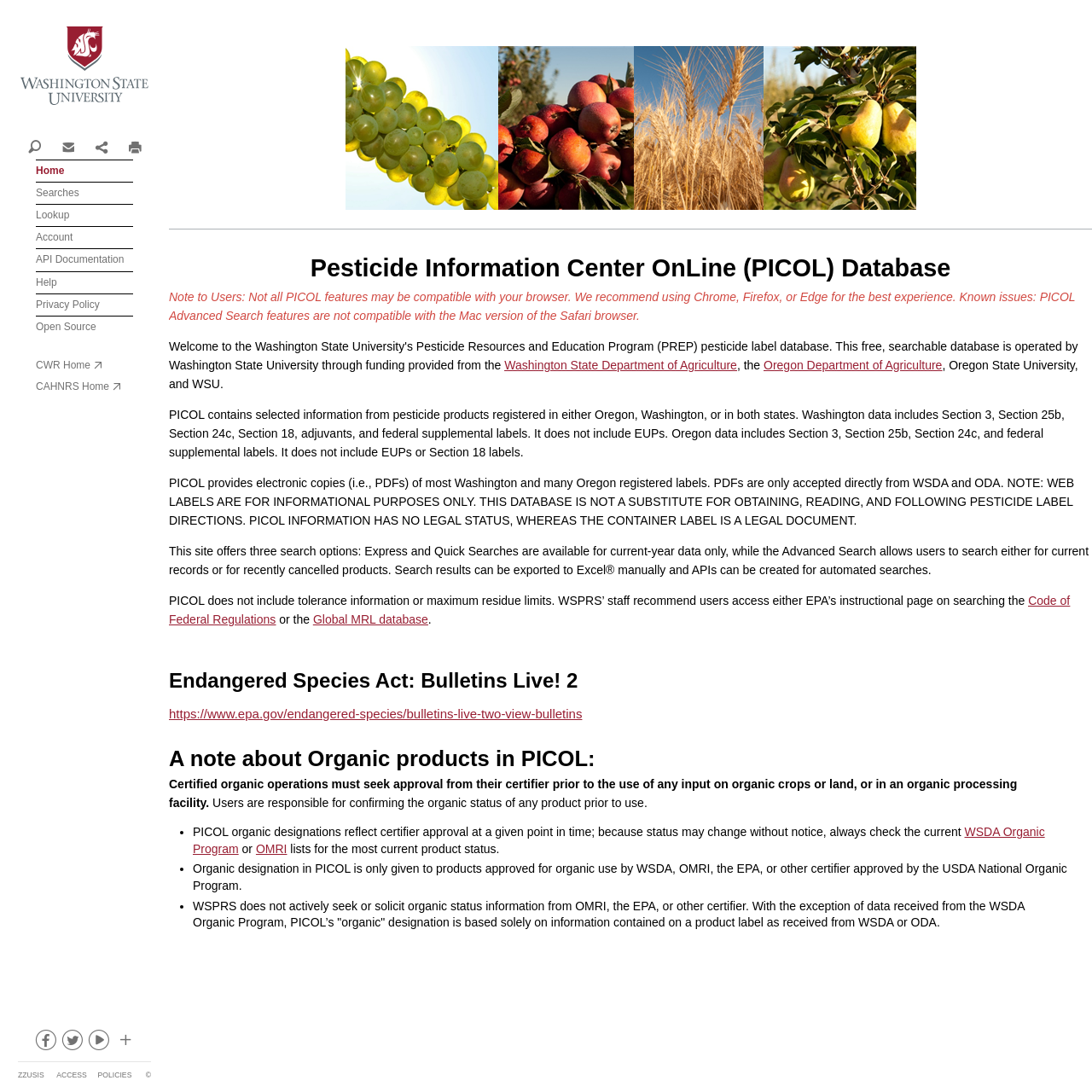Locate the bounding box coordinates of the element you need to click to accomplish the task described by this instruction: "Check the Endangered Species Act: Bulletins Live! 2".

[0.155, 0.647, 0.533, 0.66]